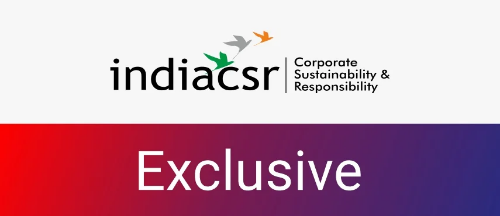Provide an in-depth description of the image.

The image features the logo of "India CSR," which stands for Corporate Sustainability & Responsibility. The logo is placed prominently above the word "Exclusive," signifying a special focus on topics related to corporate social responsibility in India. The design incorporates vibrant colors that transition from red to purple, creating a visually engaging backdrop for the text. This branding emphasizes India's commitment to sustainability and responsible corporate practices. The use of birds in the logo may symbolize freedom, growth, and progress within the realm of social responsibility efforts.